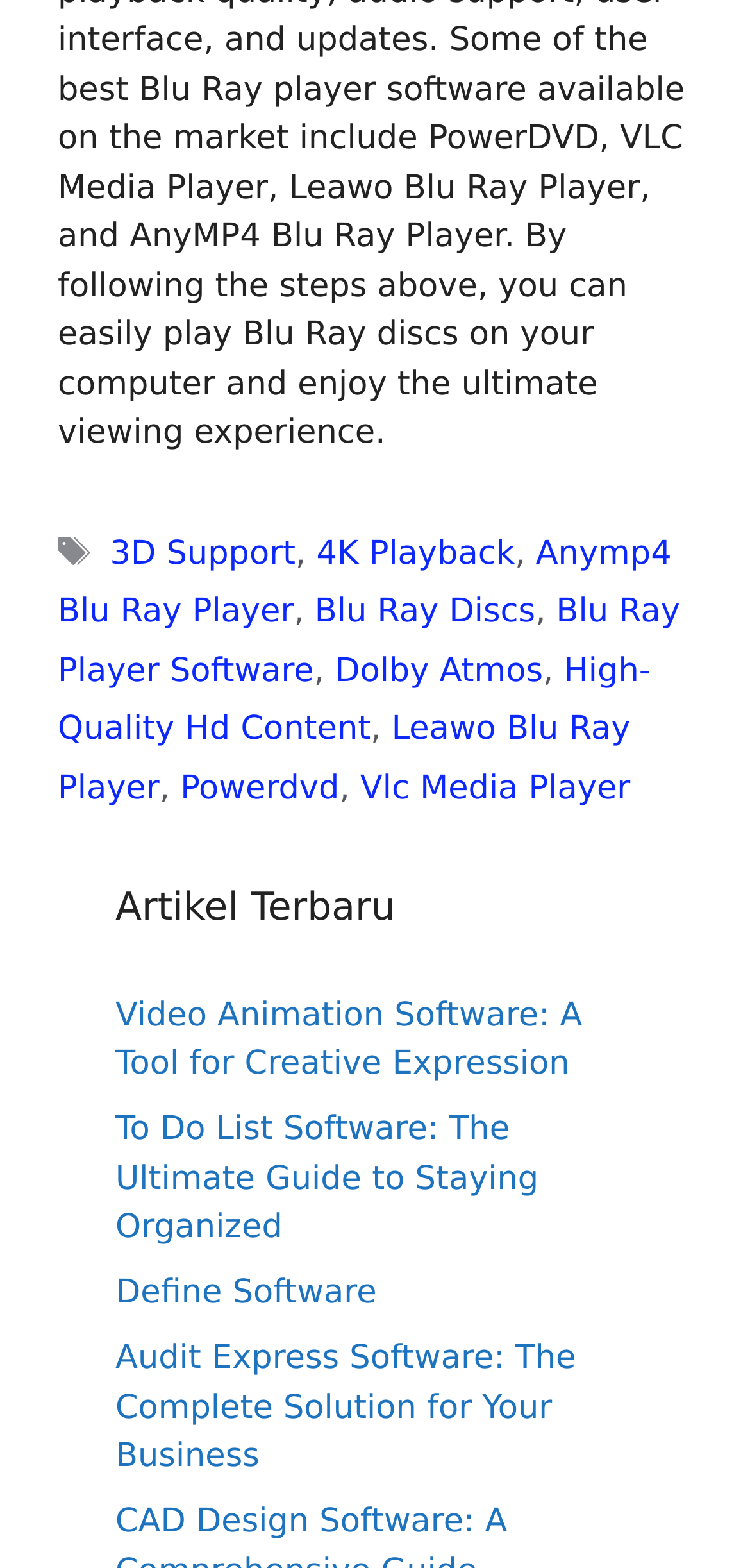Specify the bounding box coordinates of the element's area that should be clicked to execute the given instruction: "Click on 3D Support". The coordinates should be four float numbers between 0 and 1, i.e., [left, top, right, bottom].

[0.147, 0.341, 0.394, 0.365]